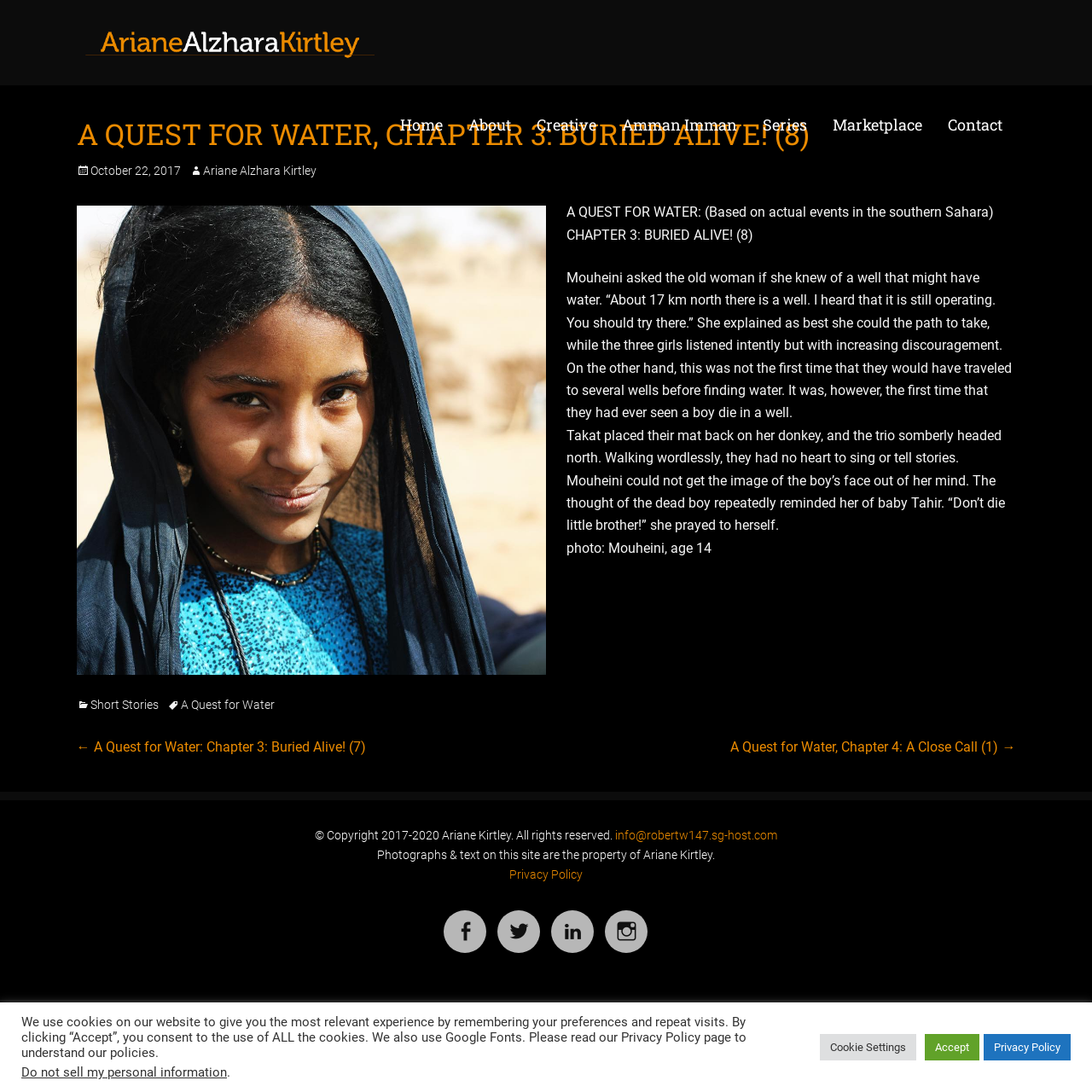Please find the bounding box coordinates of the element that needs to be clicked to perform the following instruction: "Go to the 'Next post: A Quest for Water, Chapter 4: A Close Call (1) →'". The bounding box coordinates should be four float numbers between 0 and 1, represented as [left, top, right, bottom].

[0.669, 0.676, 0.93, 0.691]